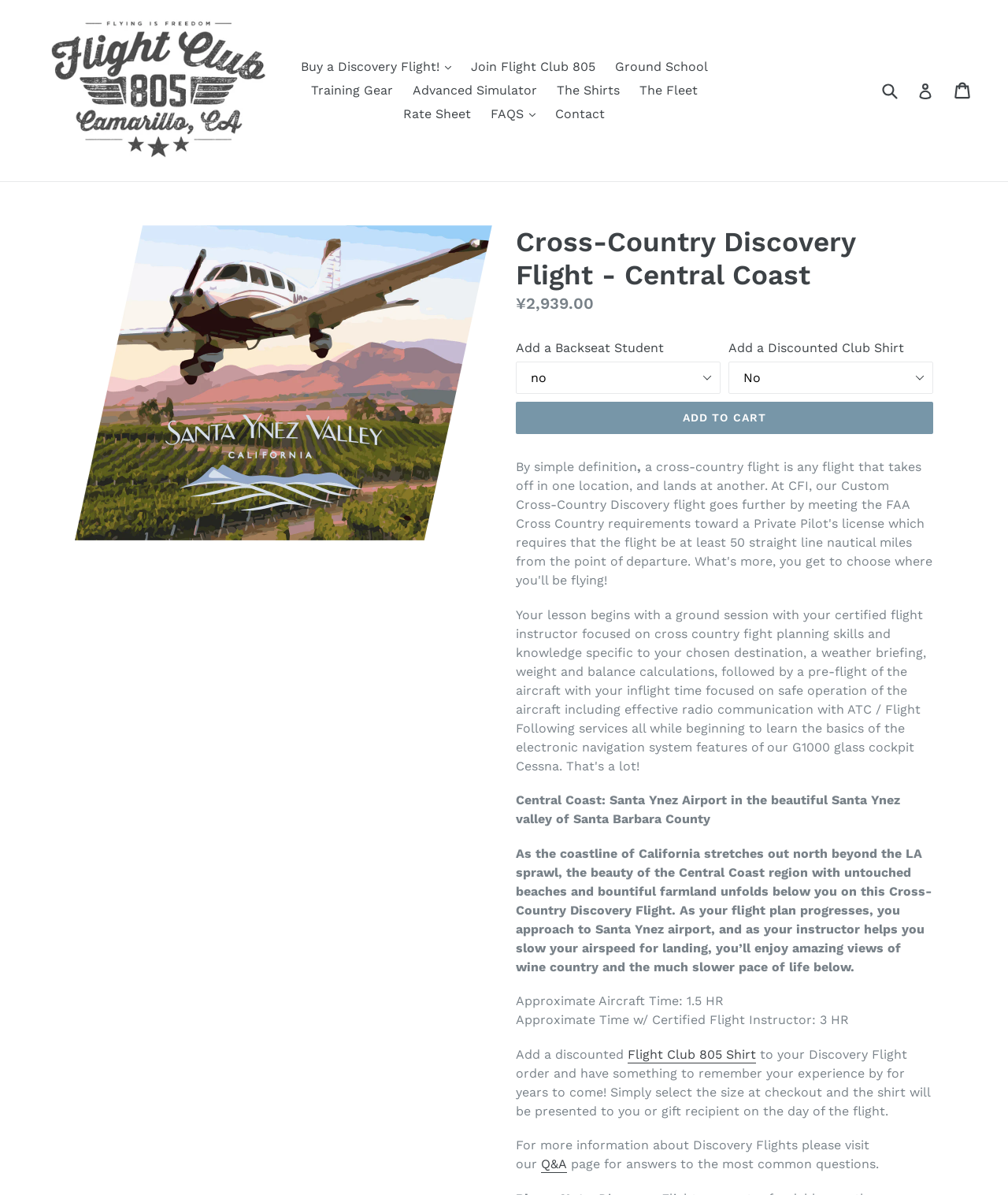Please give a succinct answer using a single word or phrase:
What is the price of the Cross-Country Discovery Flight?

¥2,939.00